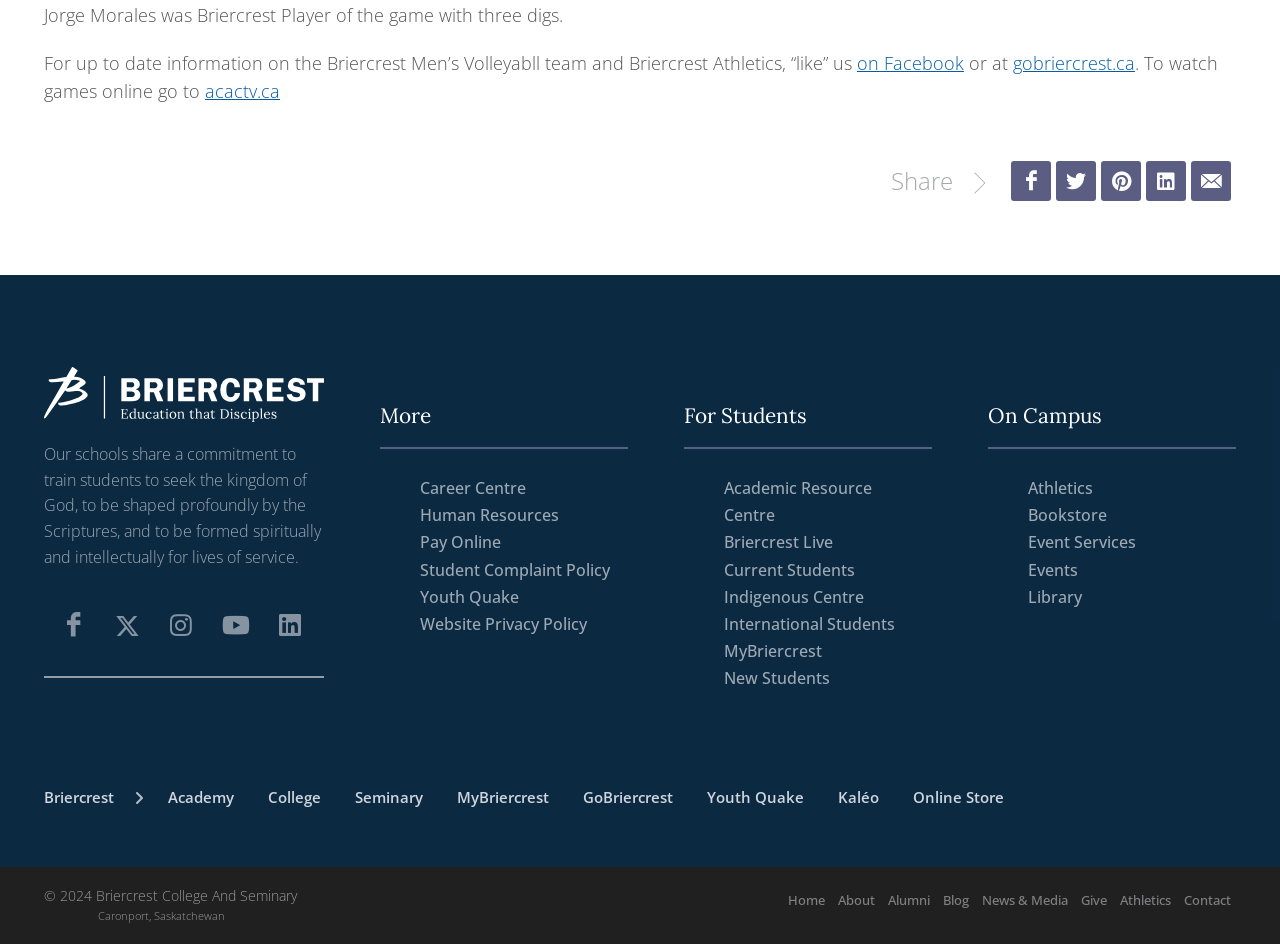What is the commitment shared by the schools?
Using the visual information from the image, give a one-word or short-phrase answer.

train students to seek the kingdom of God